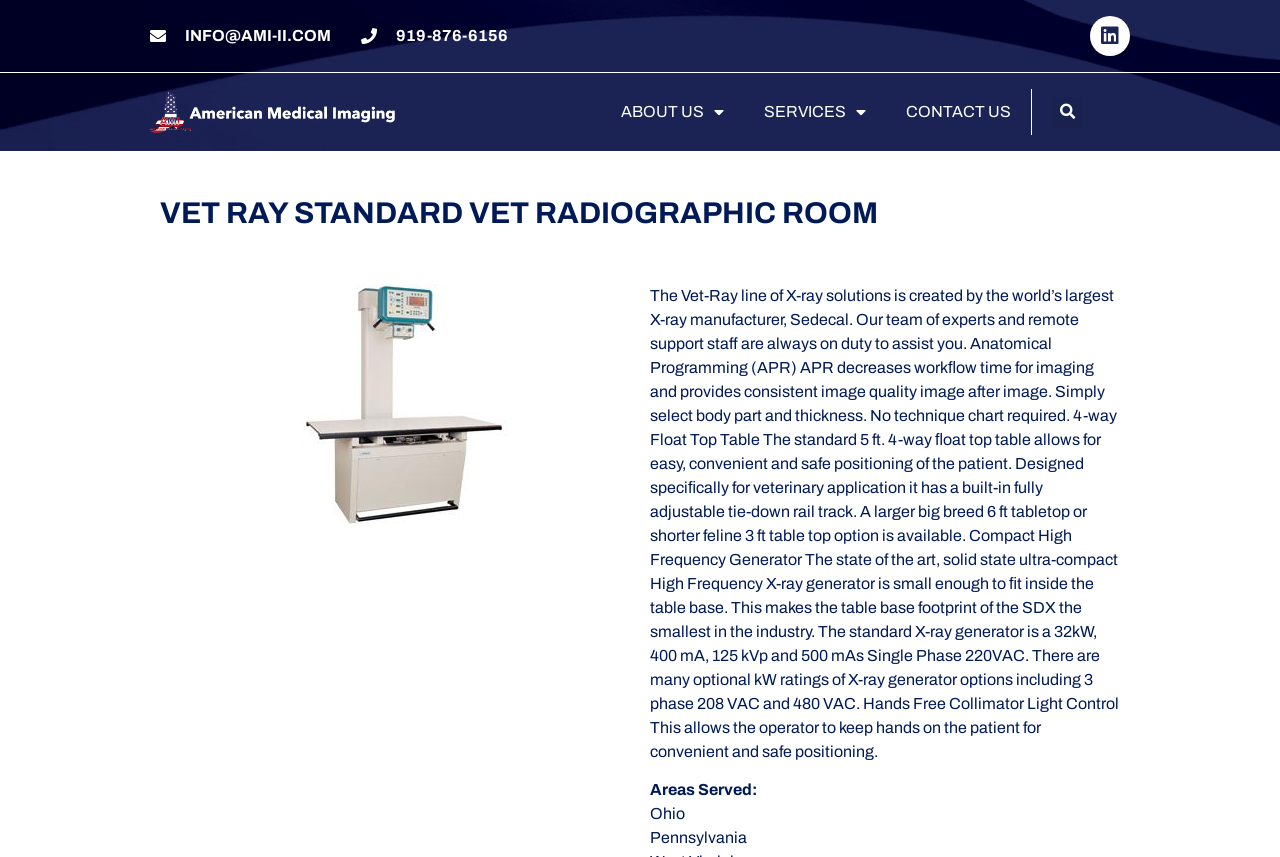Determine the bounding box coordinates of the UI element described below. Use the format (top-left x, top-left y, bottom-right x, bottom-right y) with floating point numbers between 0 and 1: ABOUT US

[0.485, 0.104, 0.566, 0.158]